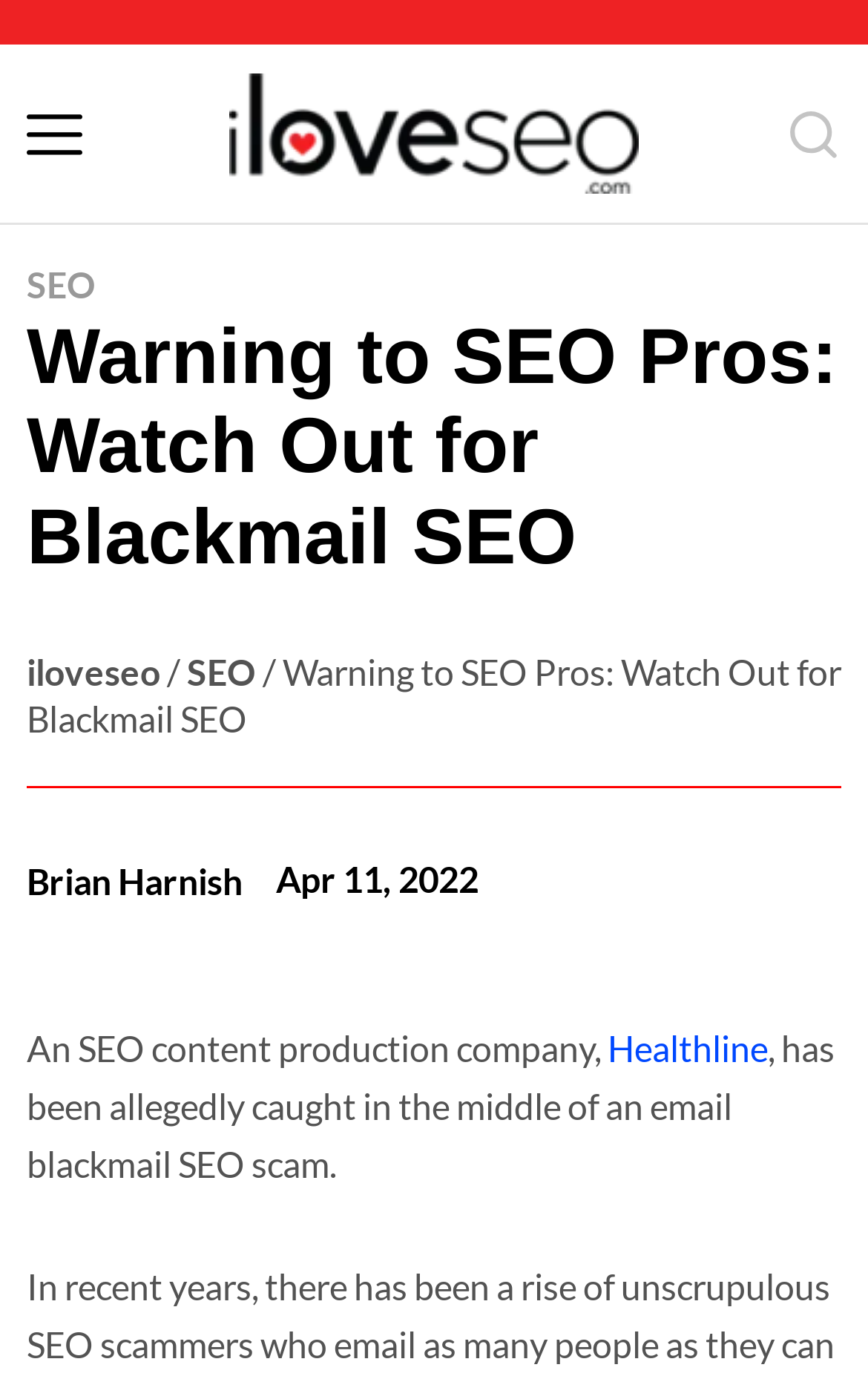What is the name of the SEO content production company?
Please respond to the question with a detailed and thorough explanation.

I found the answer by looking at the text content of the webpage, specifically the paragraph that starts with 'An SEO content production company,'. The company name is mentioned as 'Healthline' in that paragraph.